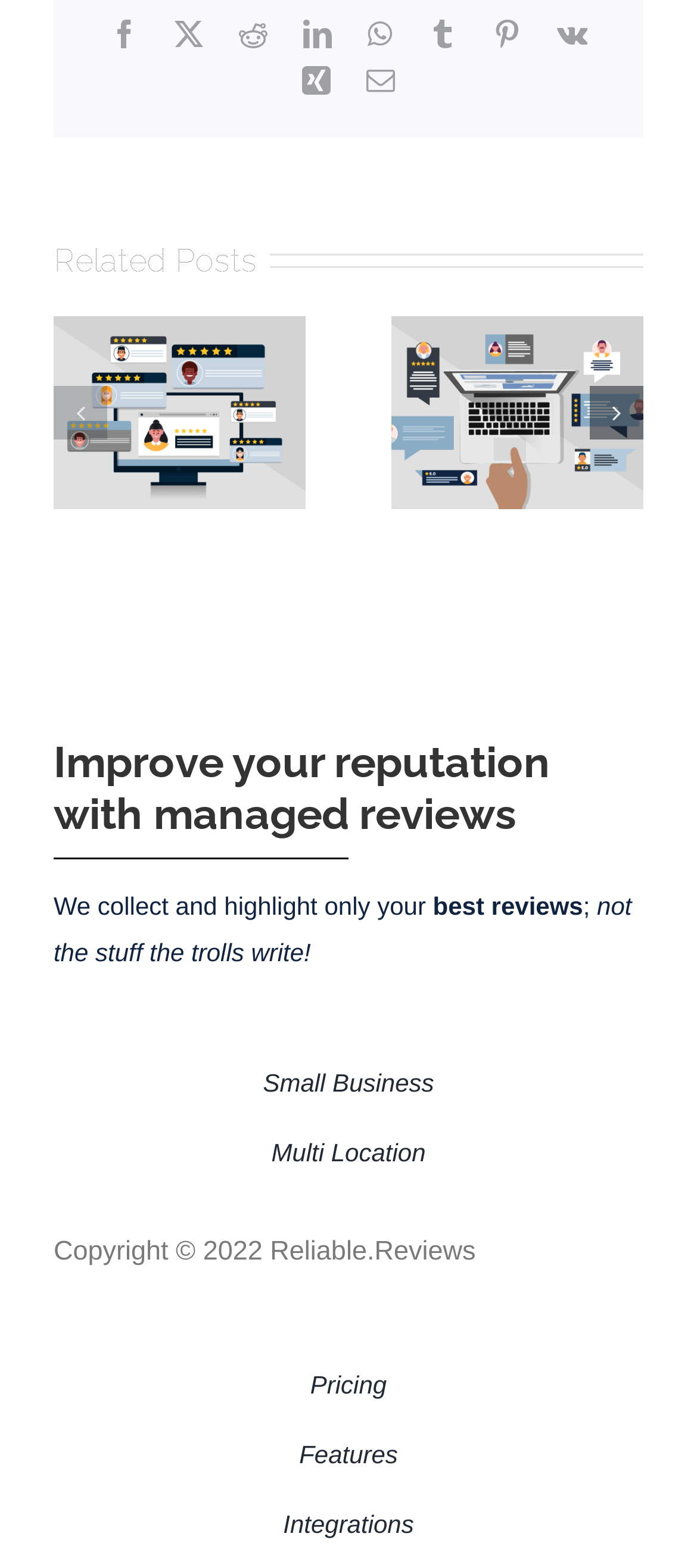Please find the bounding box coordinates of the element that must be clicked to perform the given instruction: "View related post 1". The coordinates should be four float numbers from 0 to 1, i.e., [left, top, right, bottom].

[0.077, 0.201, 0.438, 0.324]